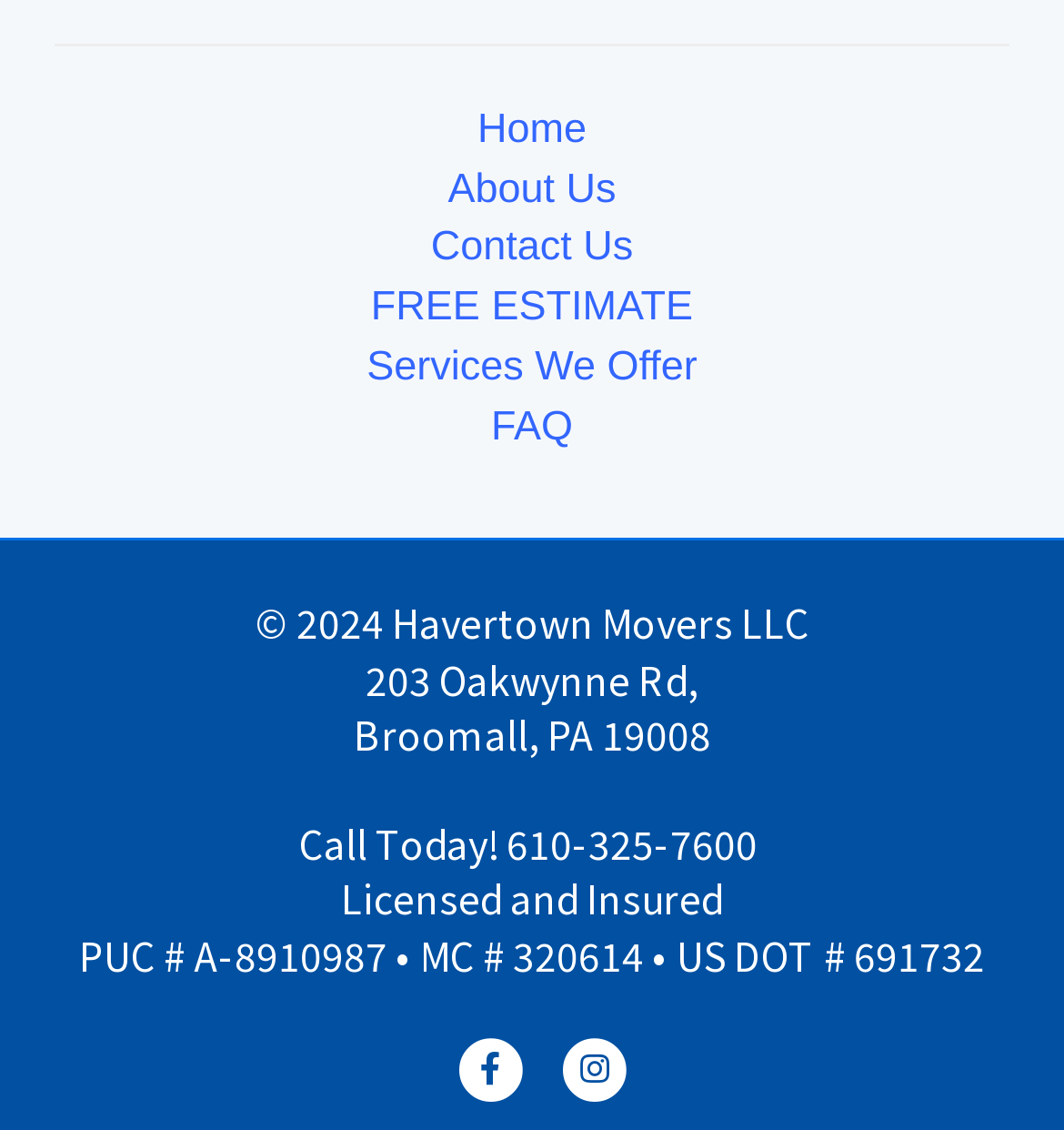Provide a brief response in the form of a single word or phrase:
How many navigation links are there?

7